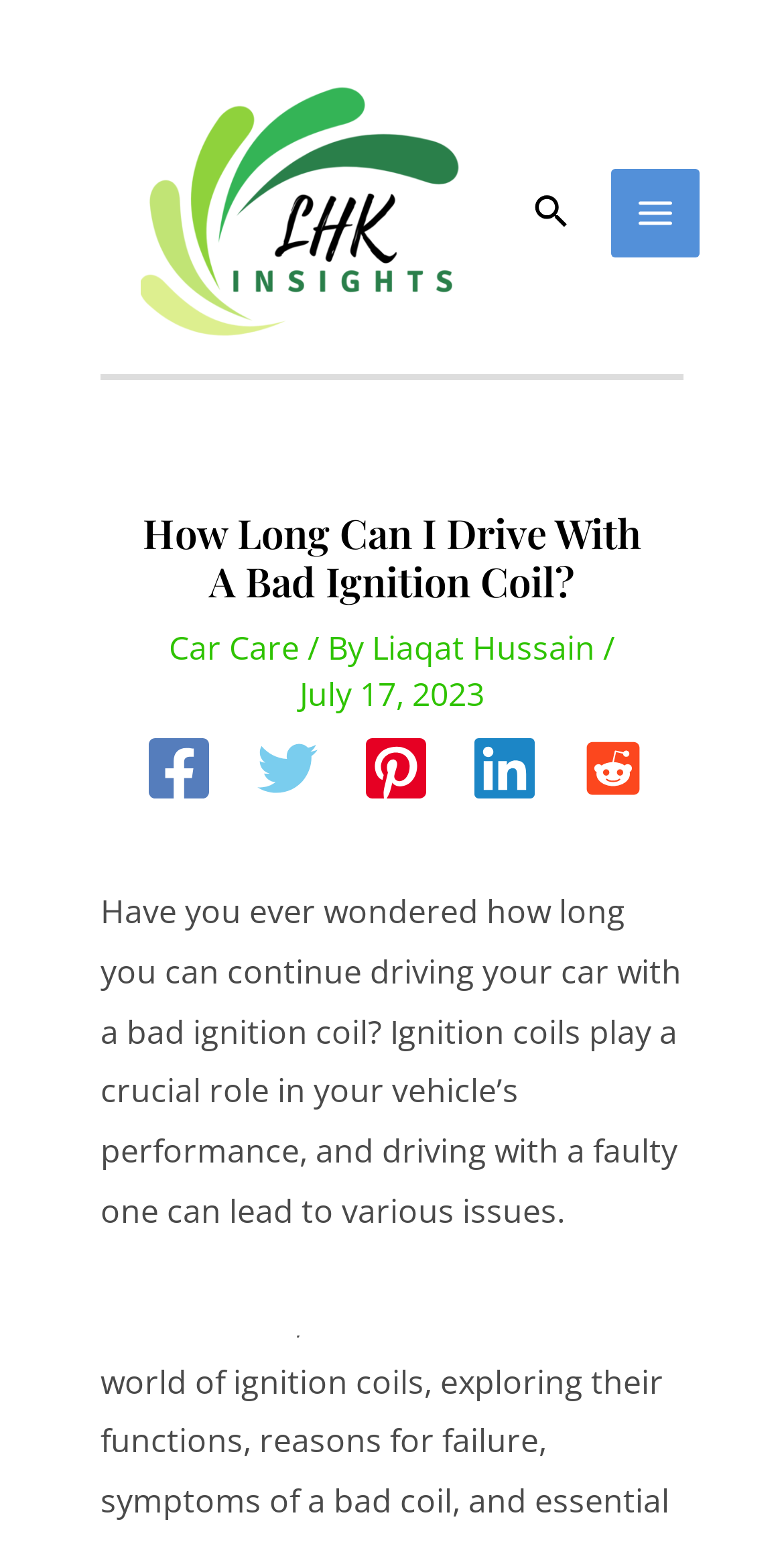With reference to the image, please provide a detailed answer to the following question: What is the name of the author of the article?

The author's name can be found in the header section of the webpage, where it says 'By Liaqat Hussain'.